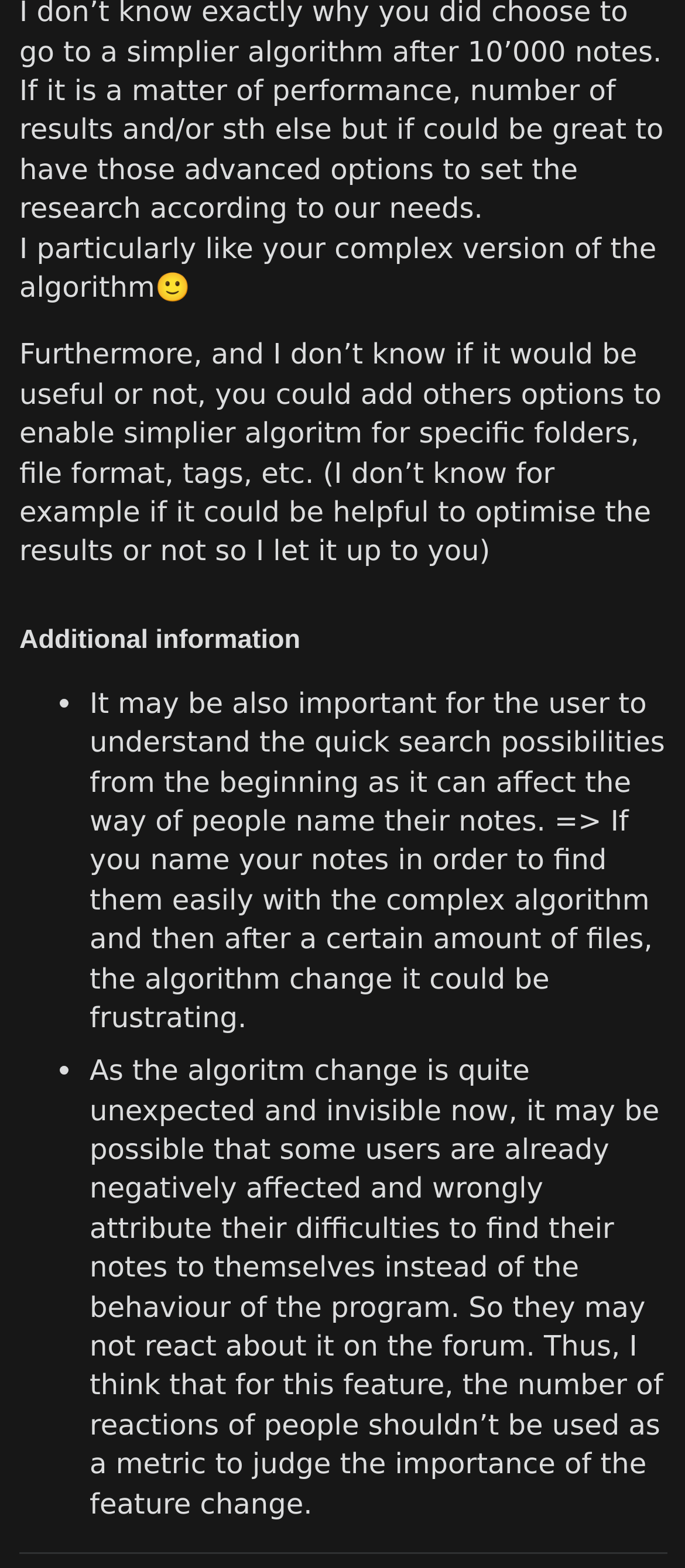What is the topic of the discussion?
Please analyze the image and answer the question with as much detail as possible.

The topic of the discussion is an algorithm, specifically a complex version of it, as mentioned in the first StaticText element. The conversation revolves around the algorithm's features, possibilities, and potential effects on users.